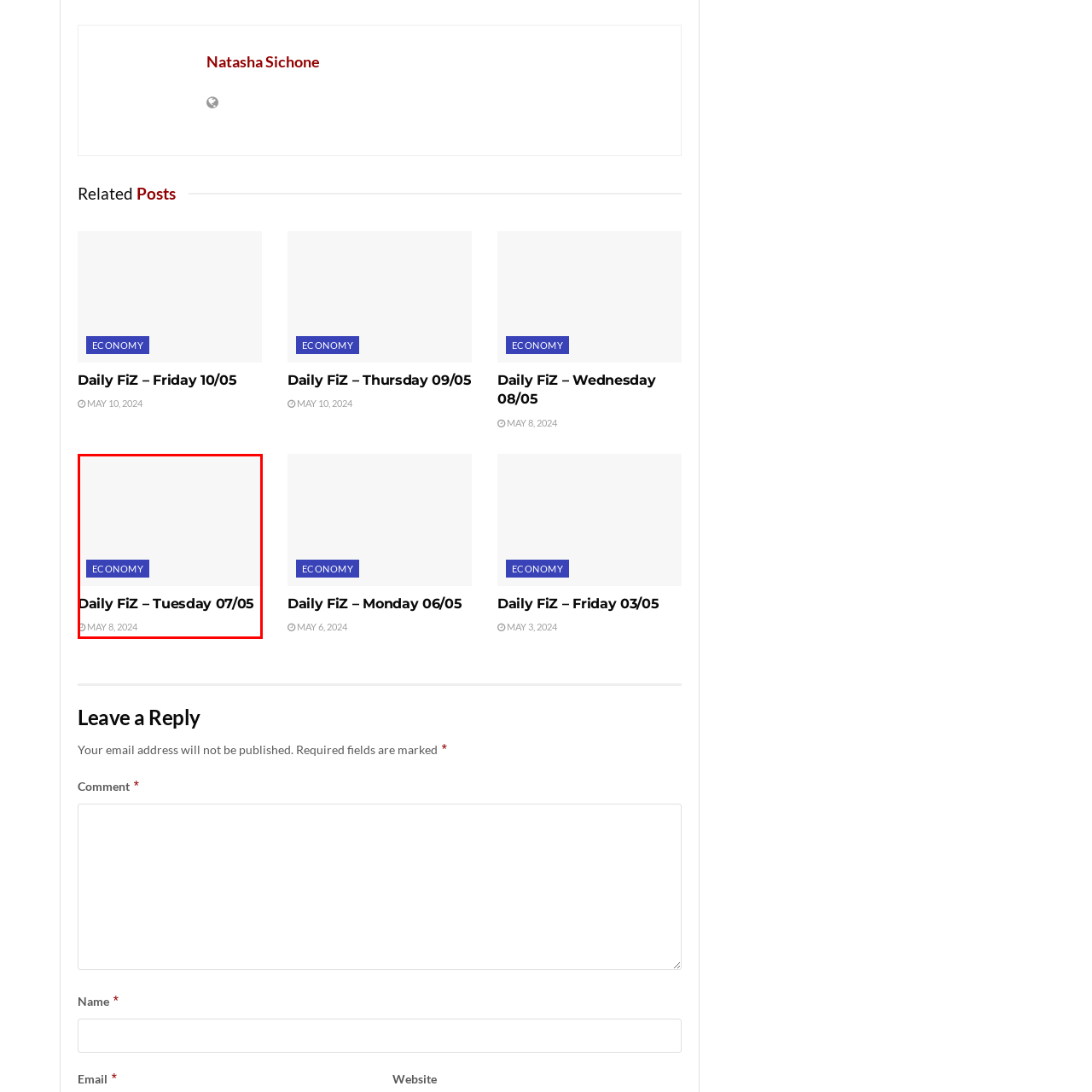Check the image marked by the red frame and reply to the question using one word or phrase:
What is the design aesthetic of the publication?

Clean and modern